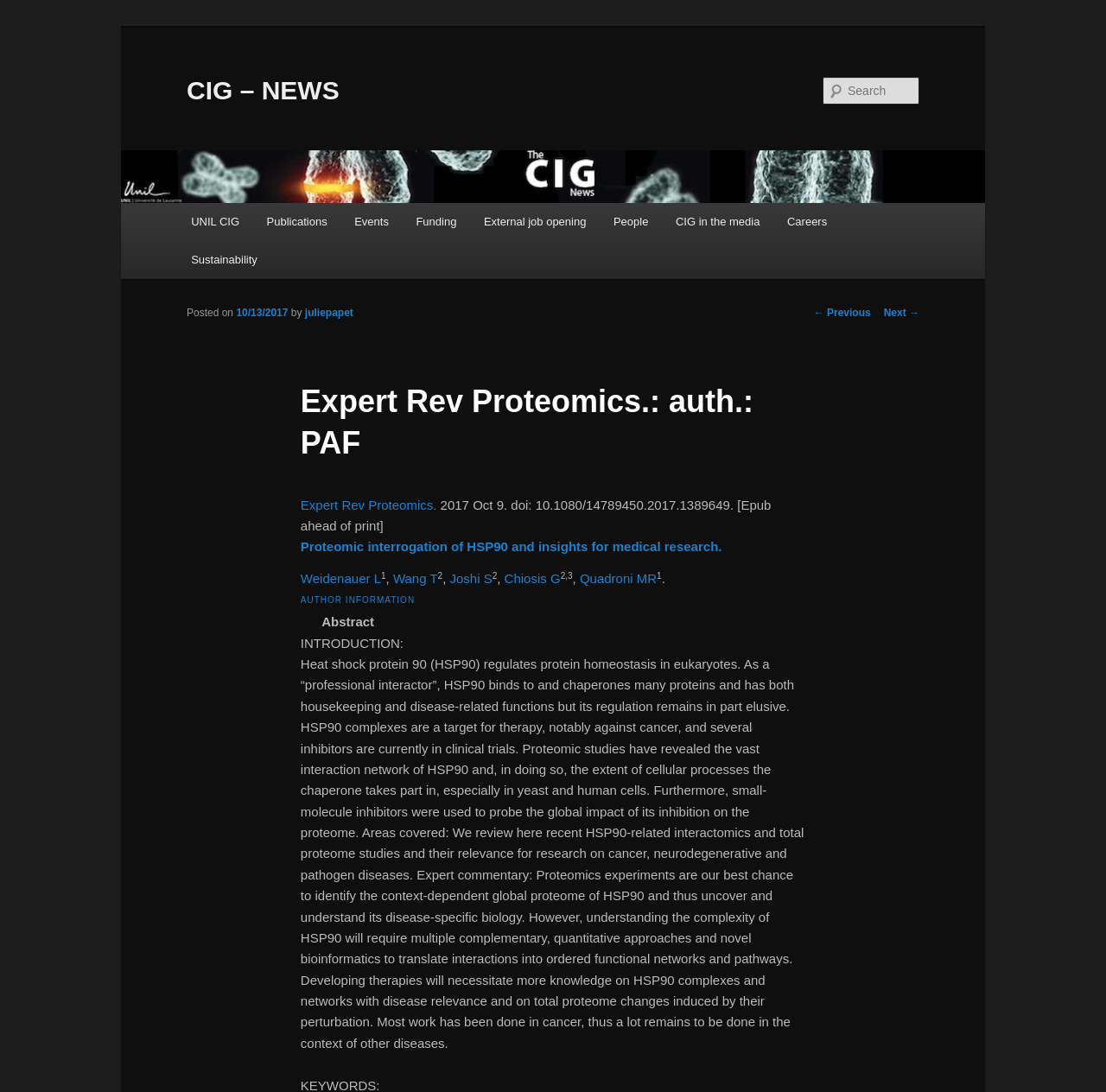Give a detailed account of the webpage.

The webpage is about a scientific article titled "Expert Rev Proteomics.: auth.: PAF | CIG – NEWS". At the top, there is a link to skip to the primary content. Below that, there is a heading with the title "CIG – NEWS" and a link with the same text. To the right of the title, there is an image with the same description.

On the top right, there is a search bar with a label "Search" and a textbox to input search queries. Below the search bar, there is a main menu with links to various sections, including "UNIL CIG", "Publications", "Events", "Funding", "External job opening", "People", "CIG in the media", "Careers", and "Sustainability".

The main content of the webpage is an article with a heading "Proteomic interrogation of HSP90 and insights for medical research." The article has several sections, including "AUTHOR INFORMATION" and "INTRODUCTION:". The introduction section has a long paragraph of text discussing the topic of heat shock protein 90 (HSP90) and its regulation.

Throughout the article, there are links to authors' names, publication dates, and other relevant information. There are also superscript numbers and abbreviations scattered throughout the text. At the bottom of the page, there are links to navigate to previous and next pages.